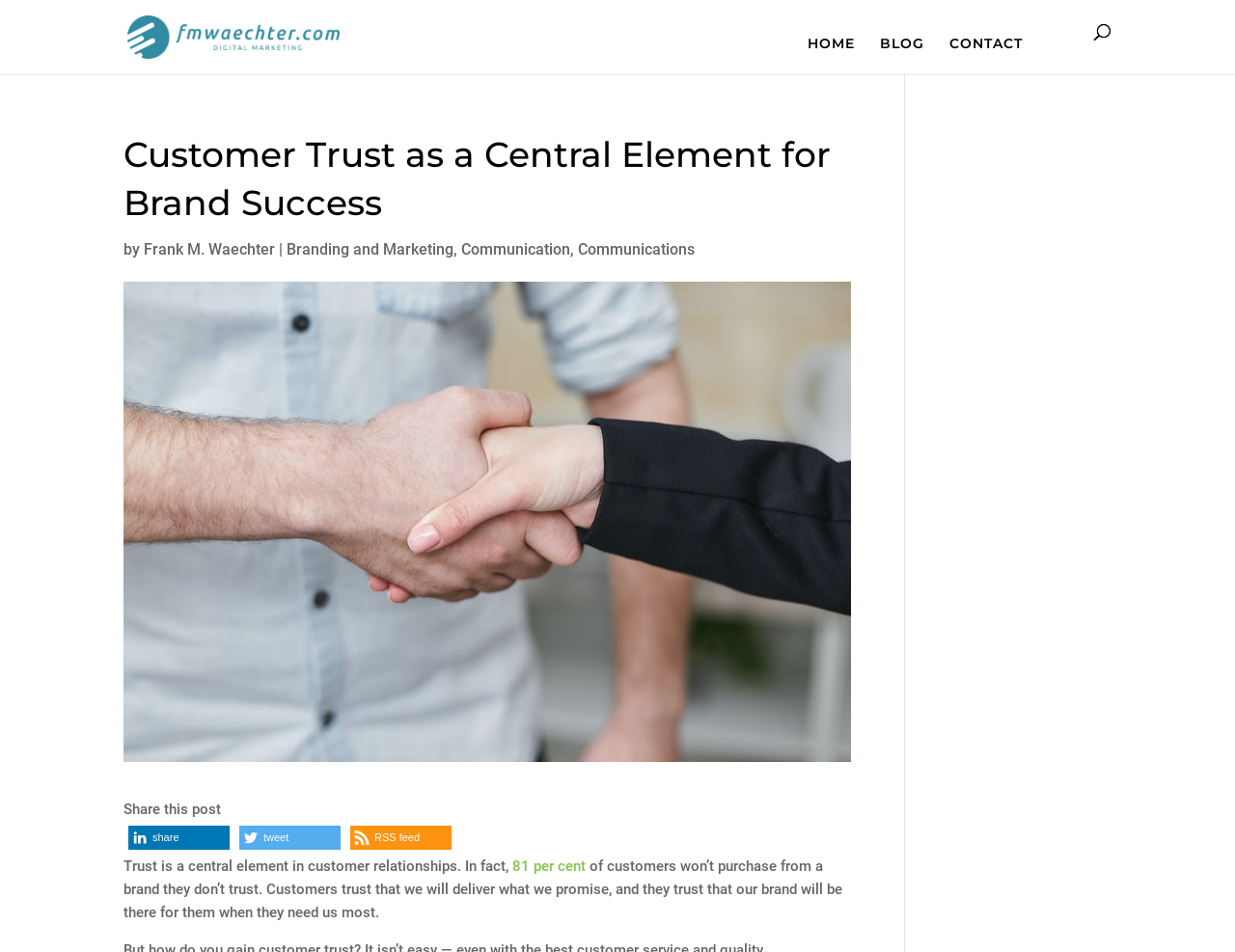Extract the text of the main heading from the webpage.

Customer Trust as a Central Element for Brand Success